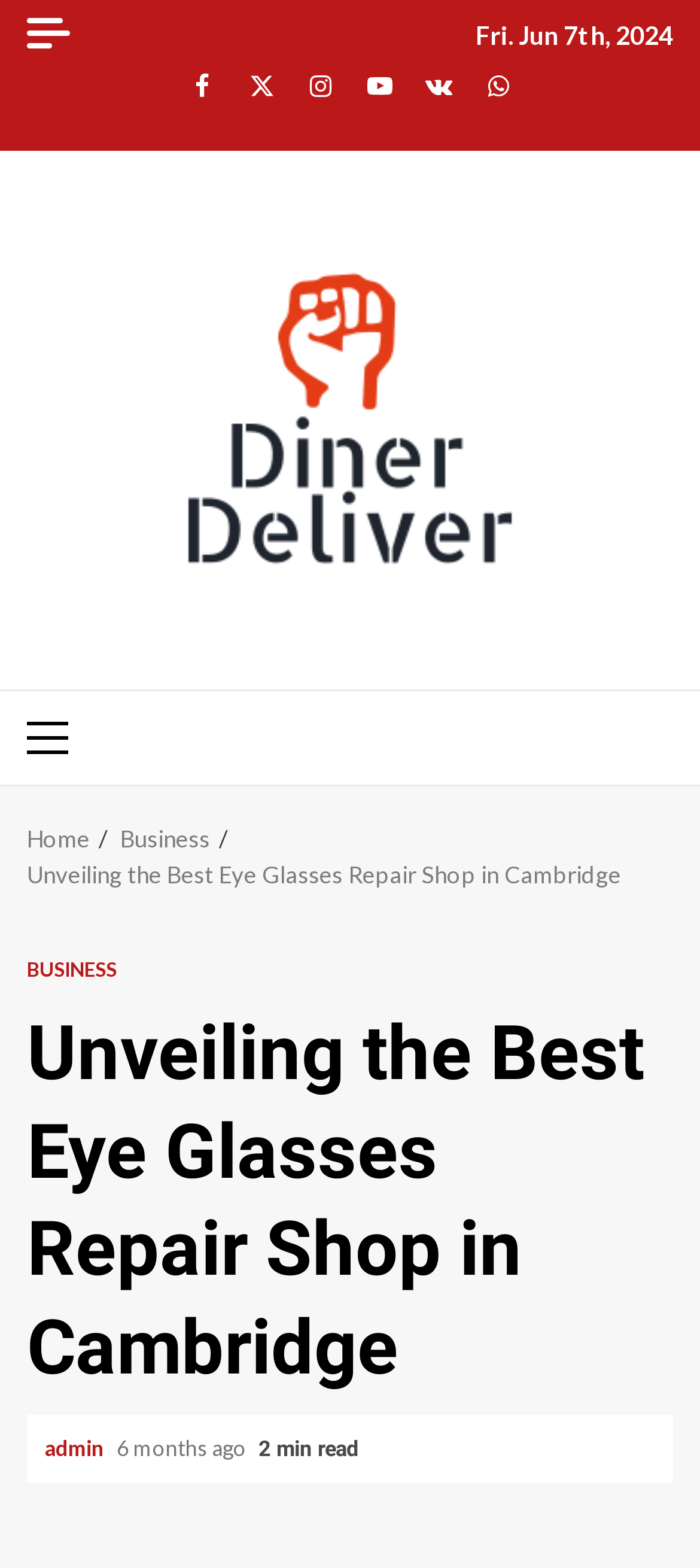Locate the UI element described by Whatsapp in the provided webpage screenshot. Return the bounding box coordinates in the format (top-left x, top-left y, bottom-right x, bottom-right y), ensuring all values are between 0 and 1.

[0.673, 0.039, 0.75, 0.073]